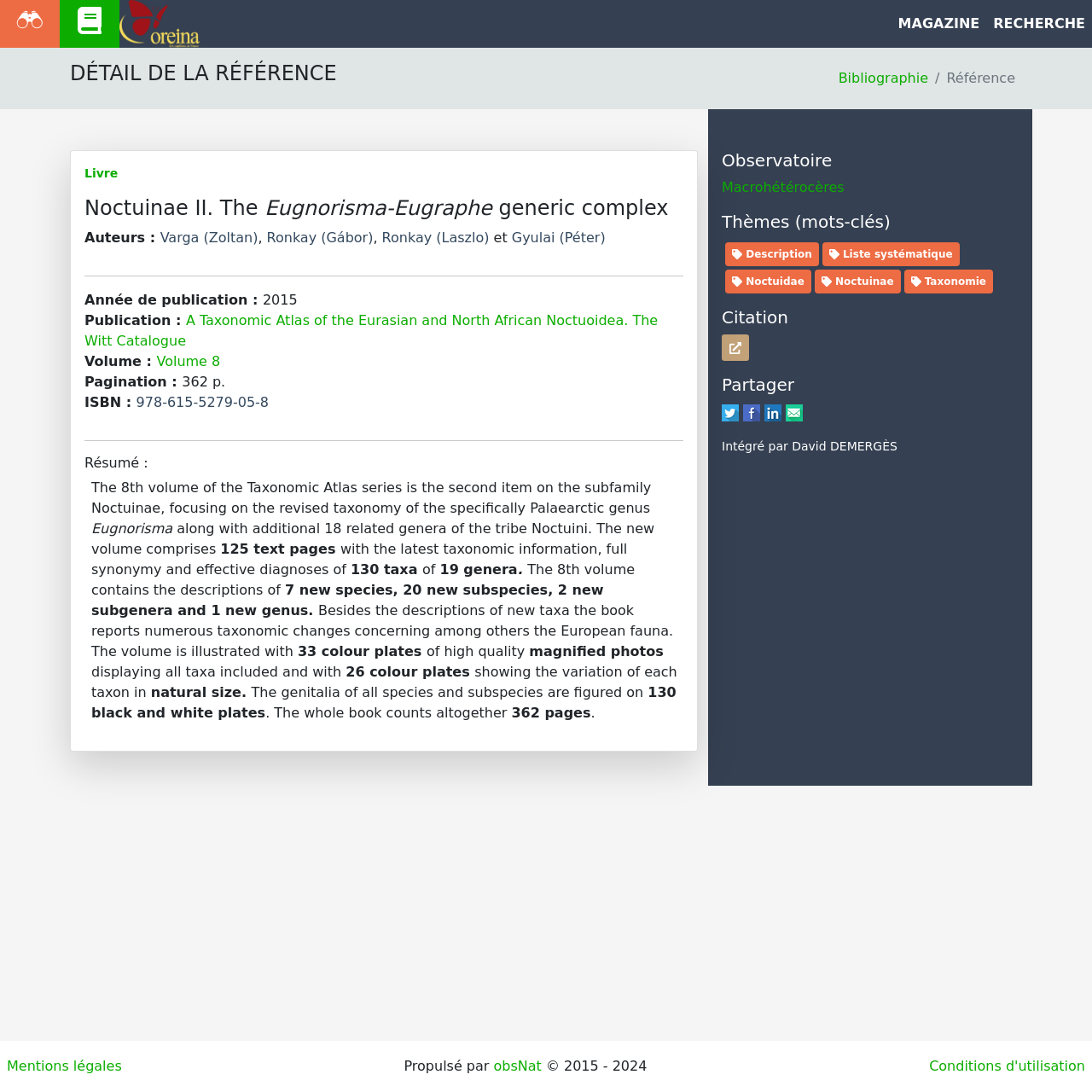Predict the bounding box coordinates for the UI element described as: "Sample Page". The coordinates should be four float numbers between 0 and 1, presented as [left, top, right, bottom].

None